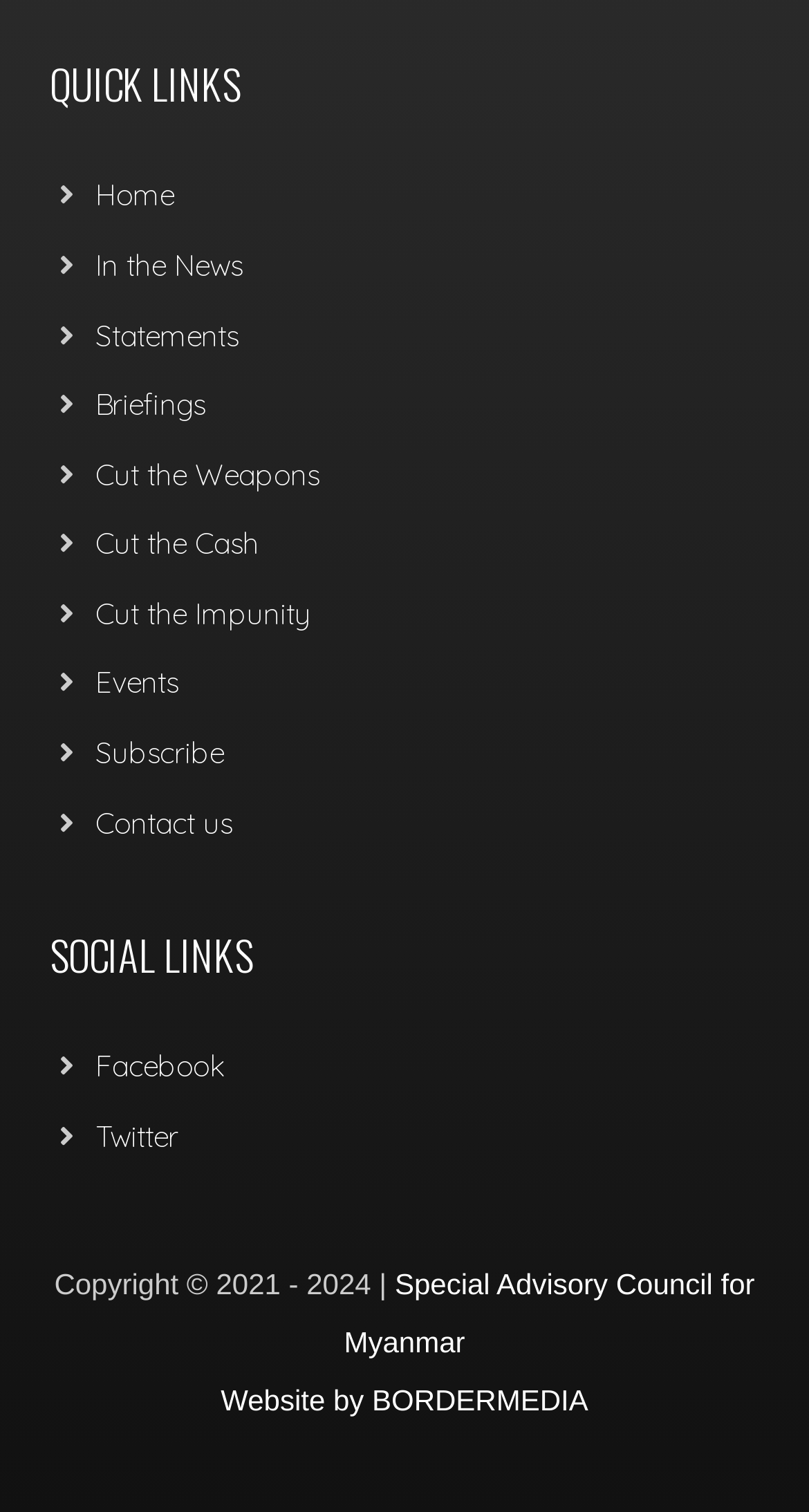Who designed the website?
Provide a detailed answer to the question, using the image to inform your response.

I found the answer by looking at the bottom of the webpage, where it says 'Website by BORDERMEDIA'. This suggests that BORDERMEDIA is the company or entity responsible for designing the website.